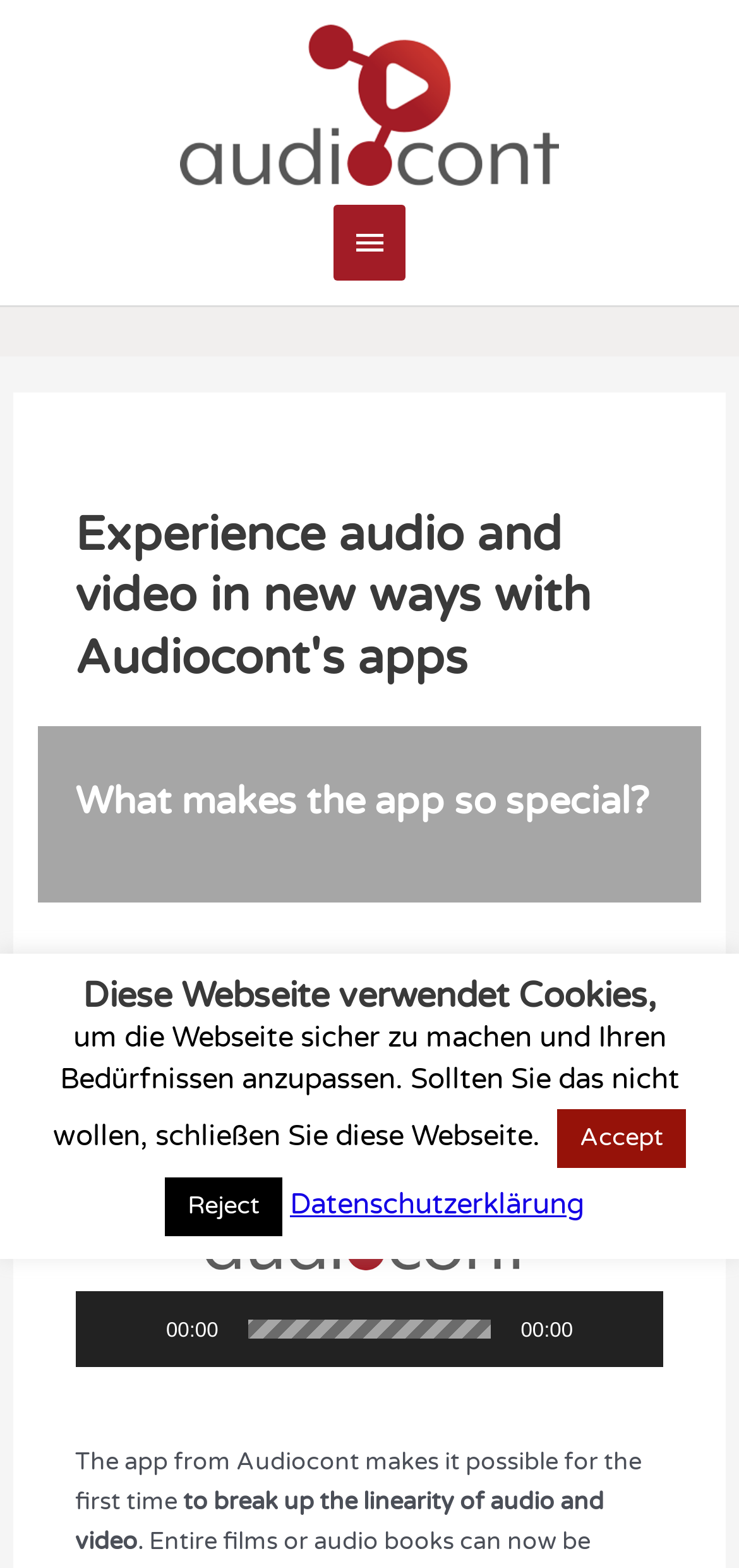Locate the bounding box coordinates of the clickable area to execute the instruction: "Click the Audiocont logo". Provide the coordinates as four float numbers between 0 and 1, represented as [left, top, right, bottom].

[0.244, 0.056, 0.756, 0.076]